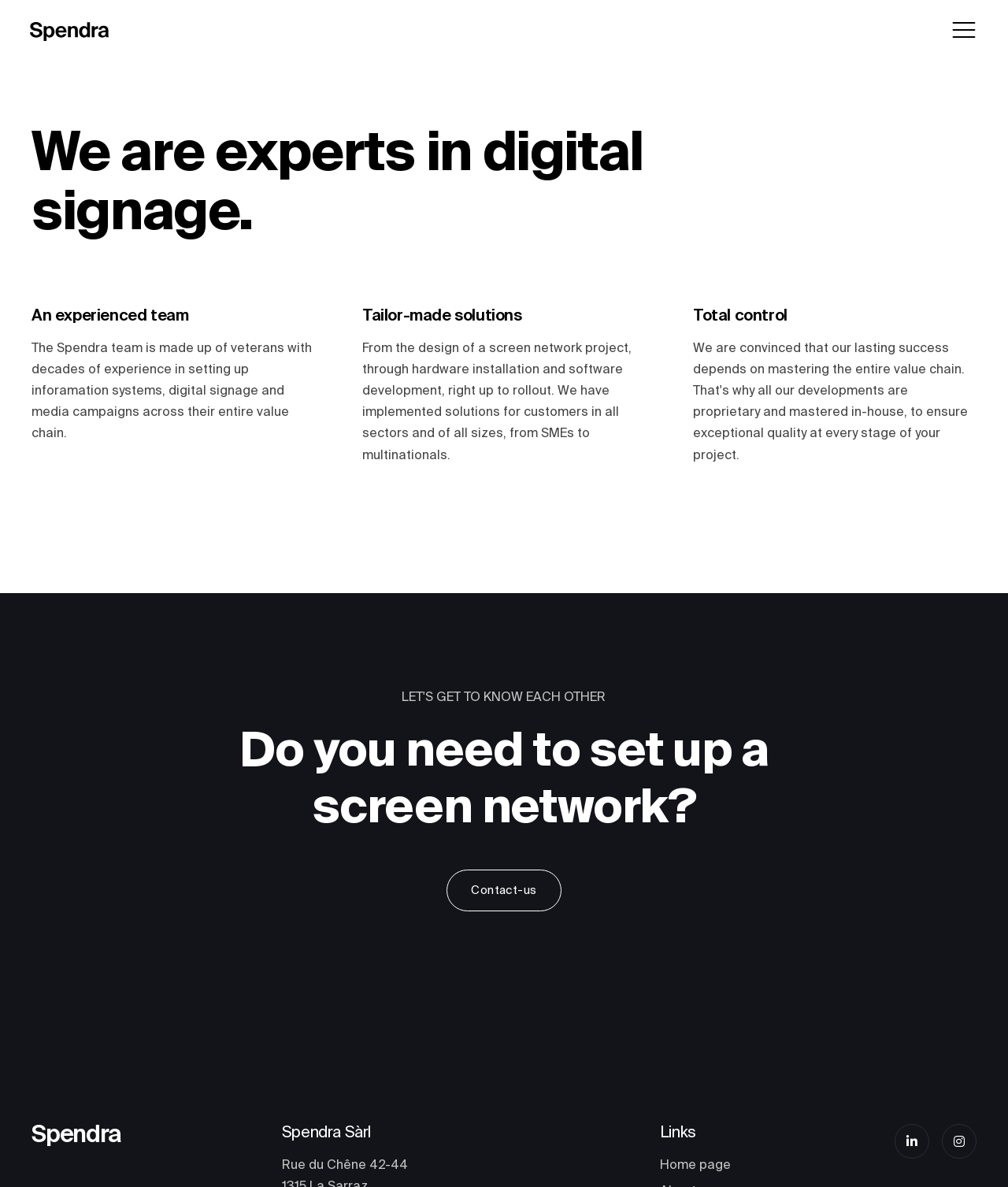Identify the bounding box coordinates for the UI element described by the following text: "+41 21 706 58 00". Provide the coordinates as four float numbers between 0 and 1, in the format [left, top, right, bottom].

[0.662, 0.318, 0.906, 0.339]